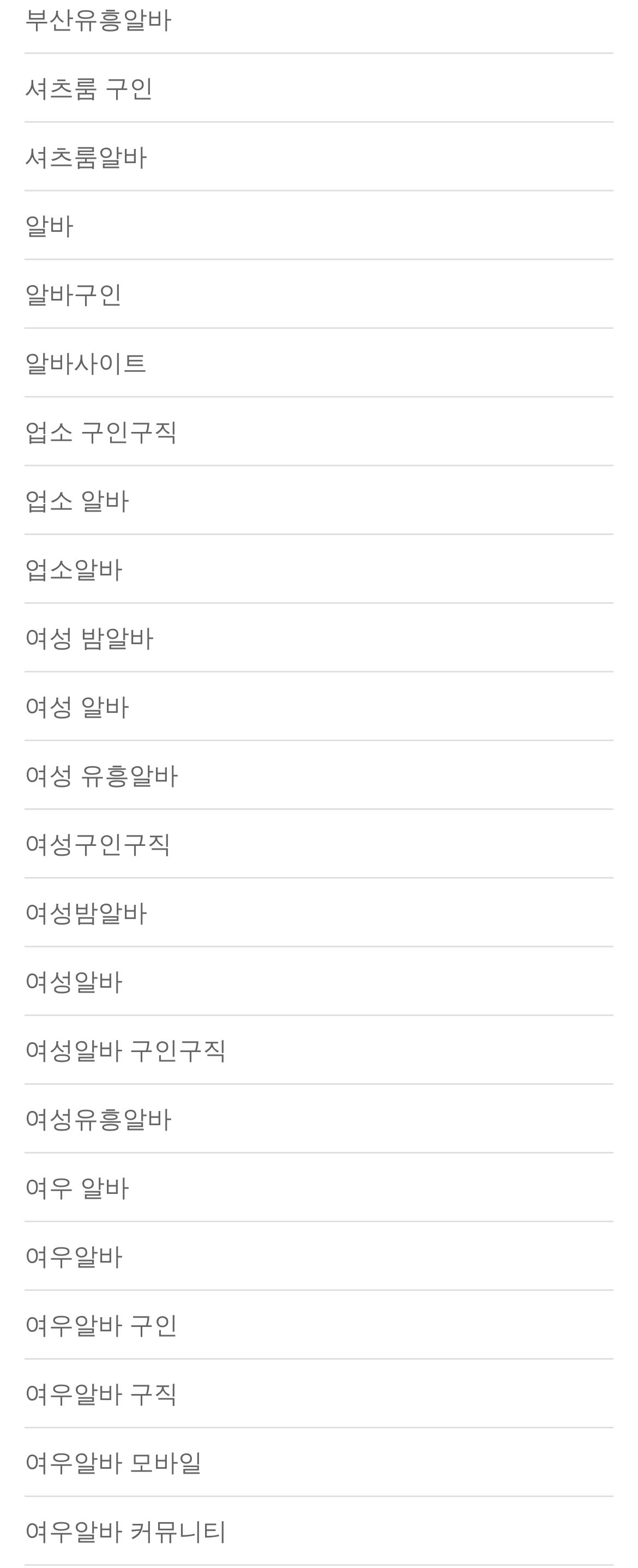Please provide a brief answer to the following inquiry using a single word or phrase:
What is the most common keyword in the links?

알바